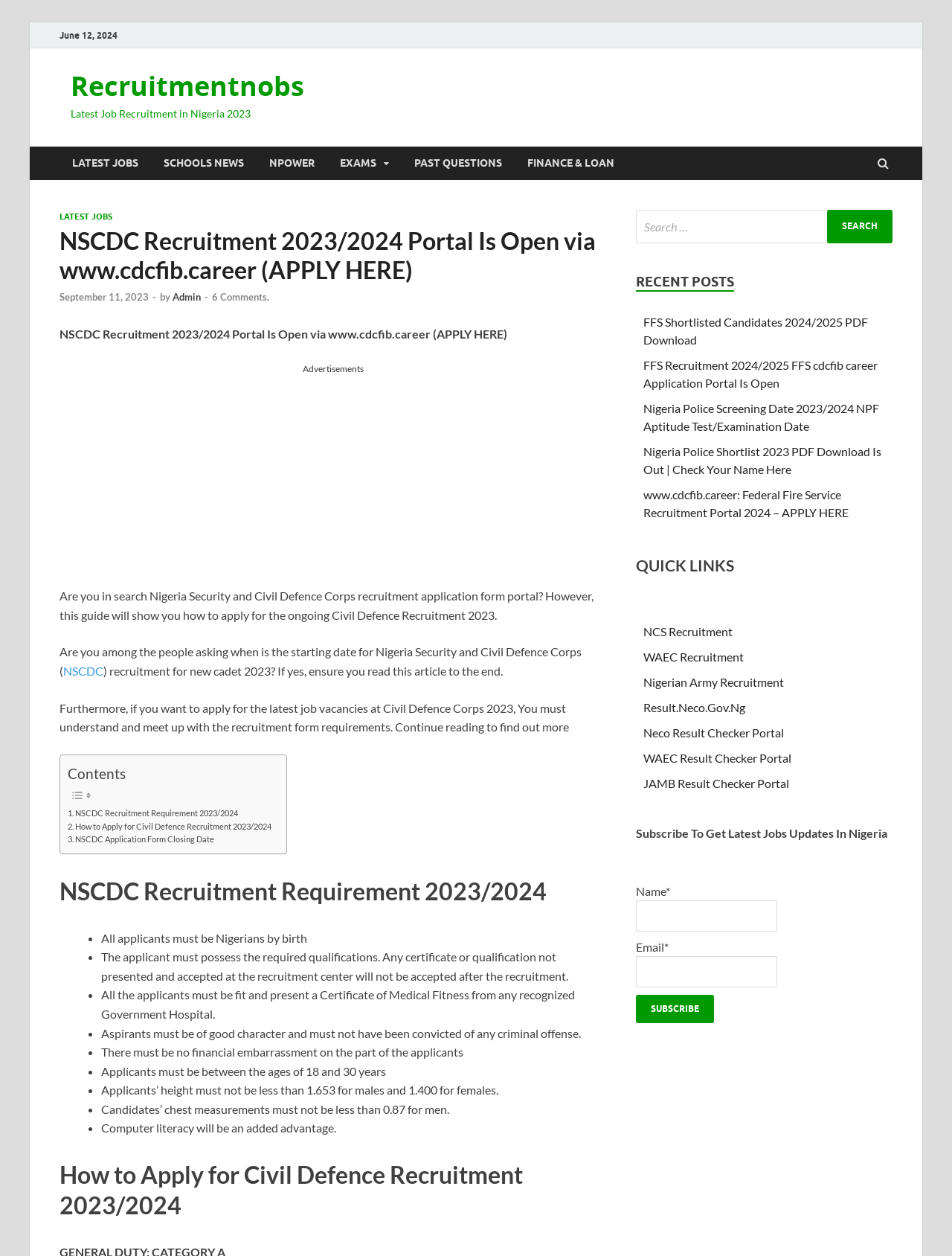What is the purpose of the search box?
Using the visual information from the image, give a one-word or short-phrase answer.

To search for jobs